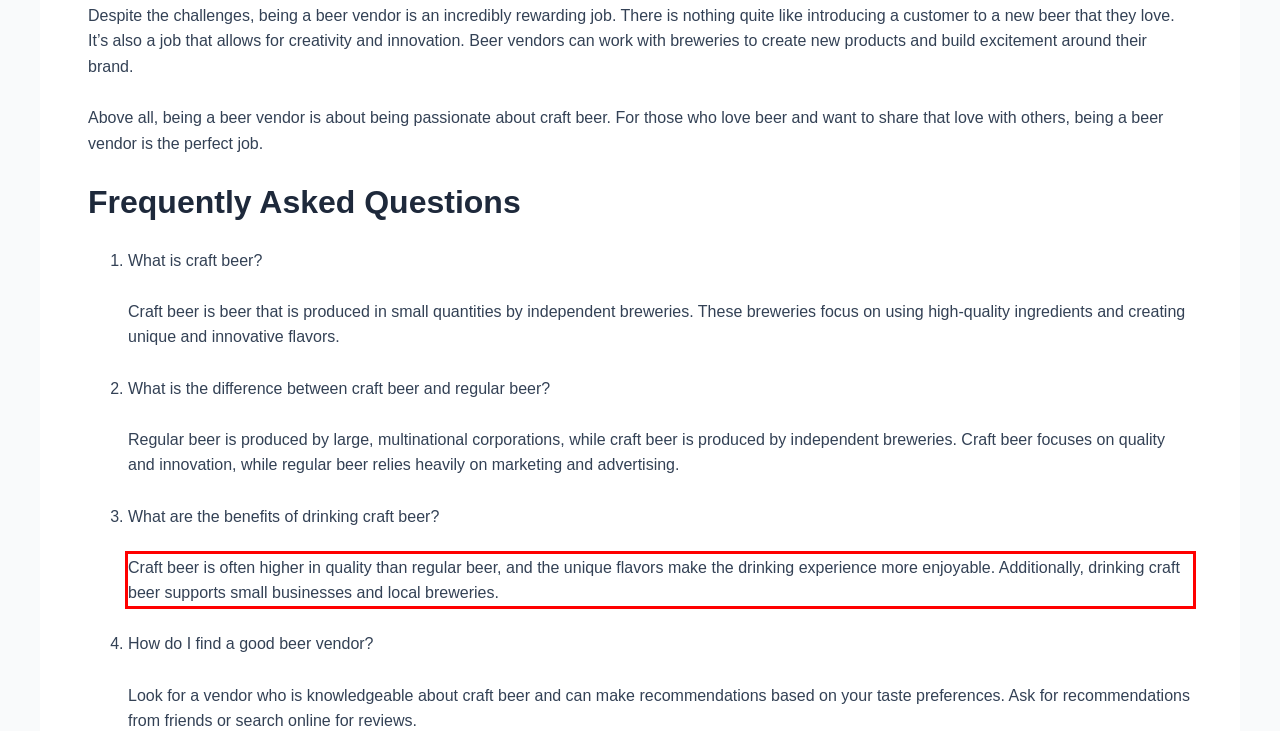The screenshot provided shows a webpage with a red bounding box. Apply OCR to the text within this red bounding box and provide the extracted content.

Craft beer is often higher in quality than regular beer, and the unique flavors make the drinking experience more enjoyable. Additionally, drinking craft beer supports small businesses and local breweries.